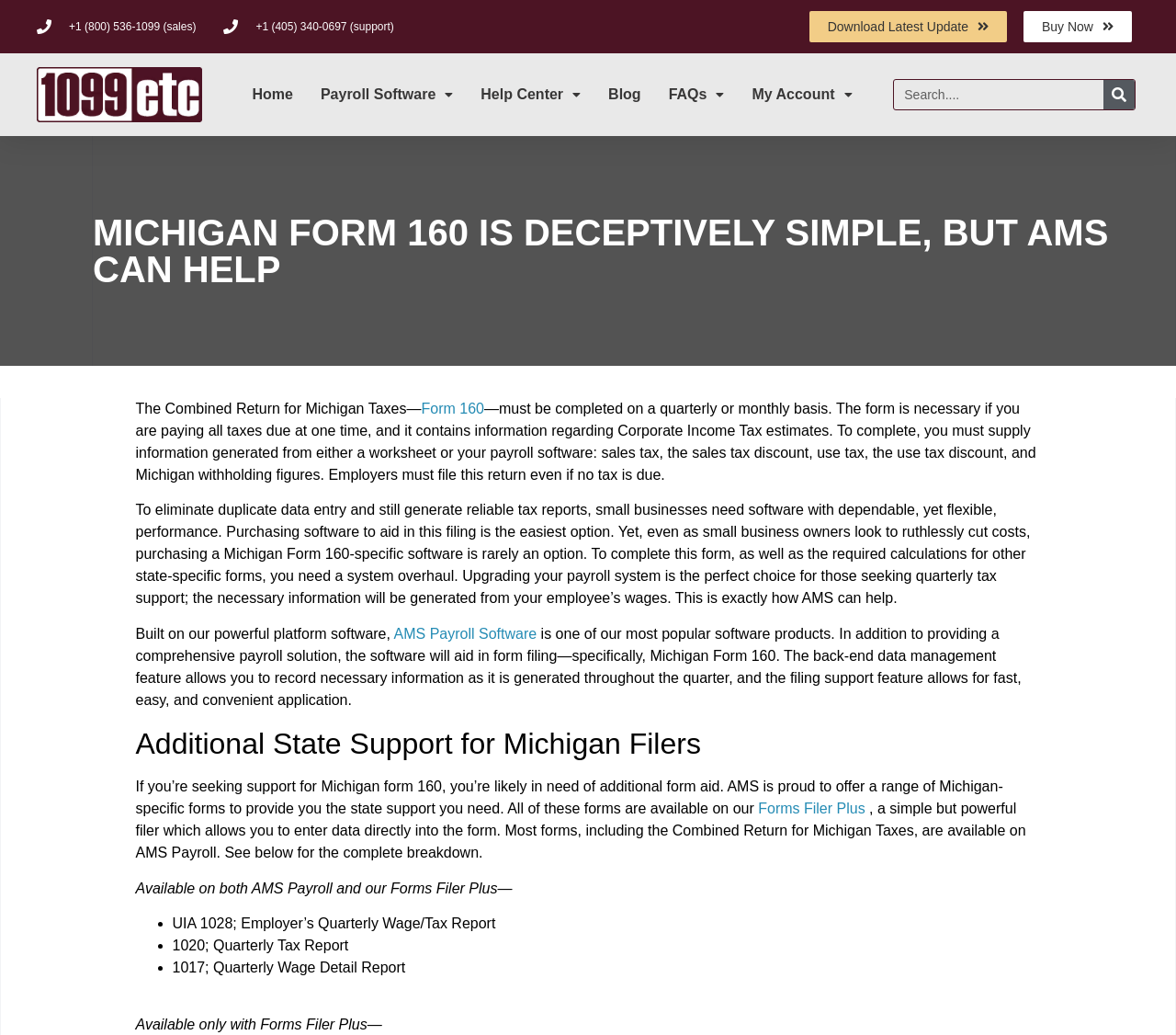Please find and generate the text of the main header of the webpage.

MICHIGAN FORM 160 IS DECEPTIVELY SIMPLE, BUT AMS CAN HELP